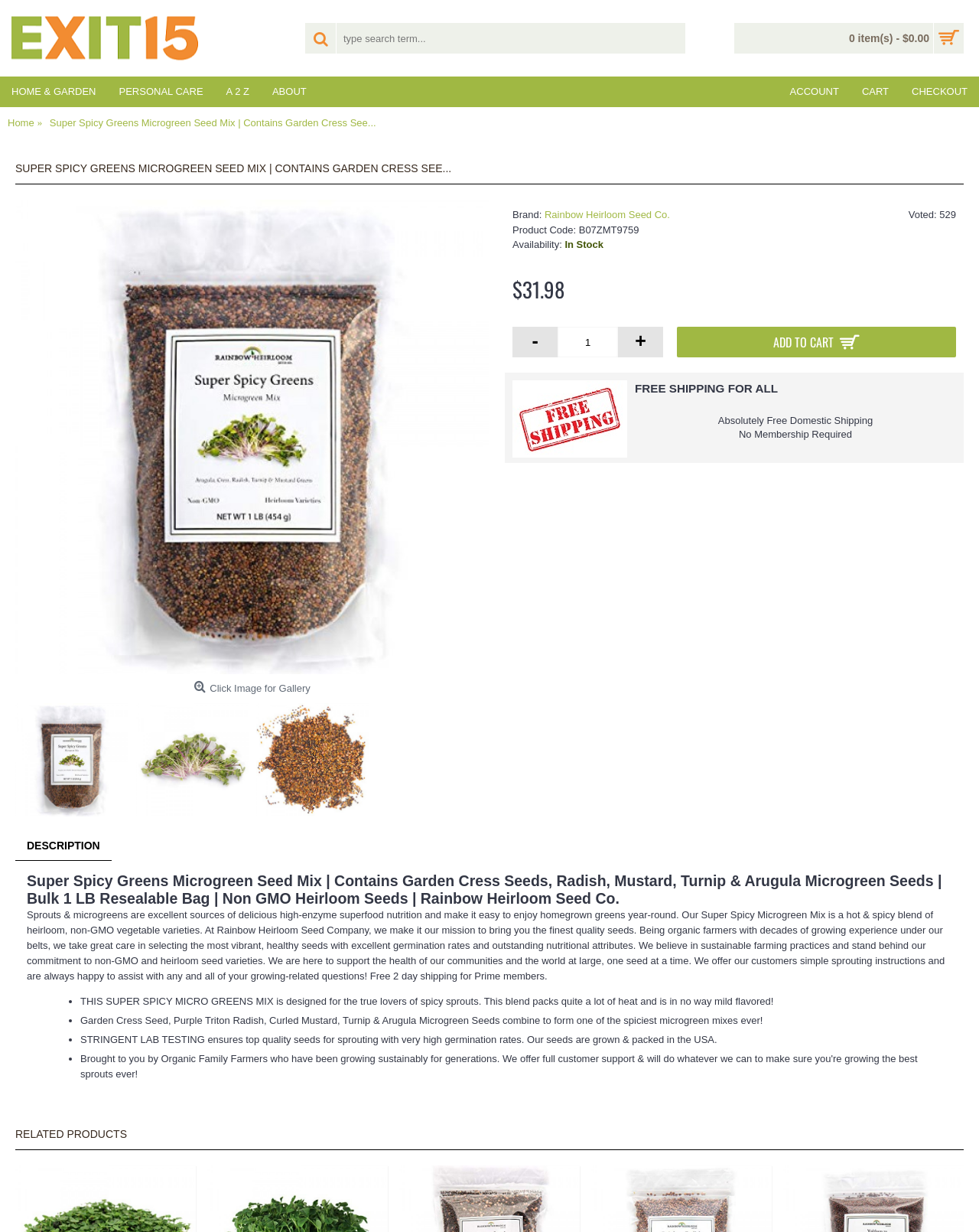Determine the bounding box coordinates of the clickable element to achieve the following action: 'check product description'. Provide the coordinates as four float values between 0 and 1, formatted as [left, top, right, bottom].

[0.016, 0.675, 0.114, 0.698]